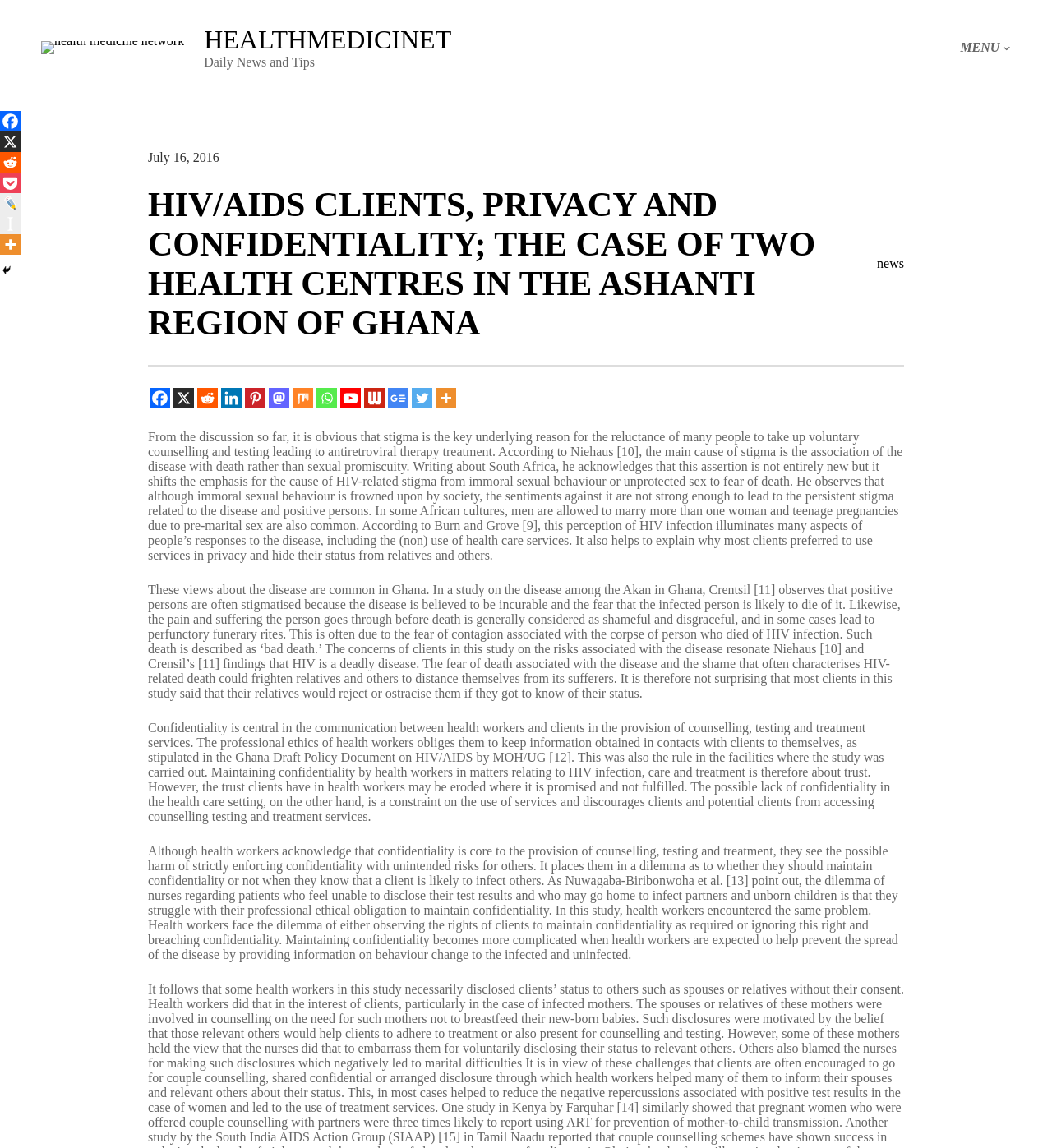Locate the bounding box coordinates of the element that needs to be clicked to carry out the instruction: "Click the 'MENU' link". The coordinates should be given as four float numbers ranging from 0 to 1, i.e., [left, top, right, bottom].

[0.913, 0.035, 0.95, 0.048]